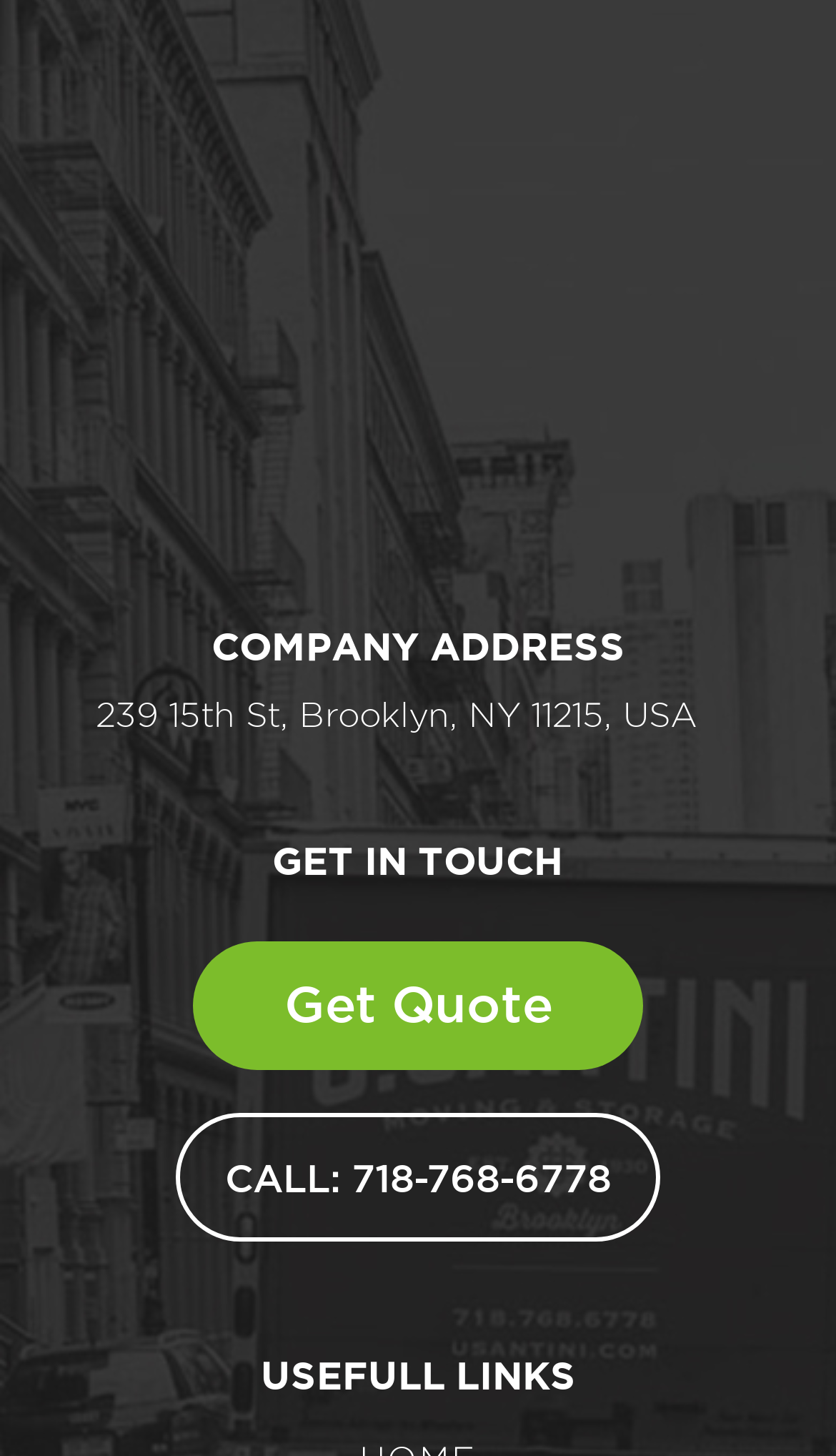From the element description: "aria-label="Socials Link-4"", extract the bounding box coordinates of the UI element. The coordinates should be expressed as four float numbers between 0 and 1, in the order [left, top, right, bottom].

[0.656, 0.262, 0.813, 0.351]